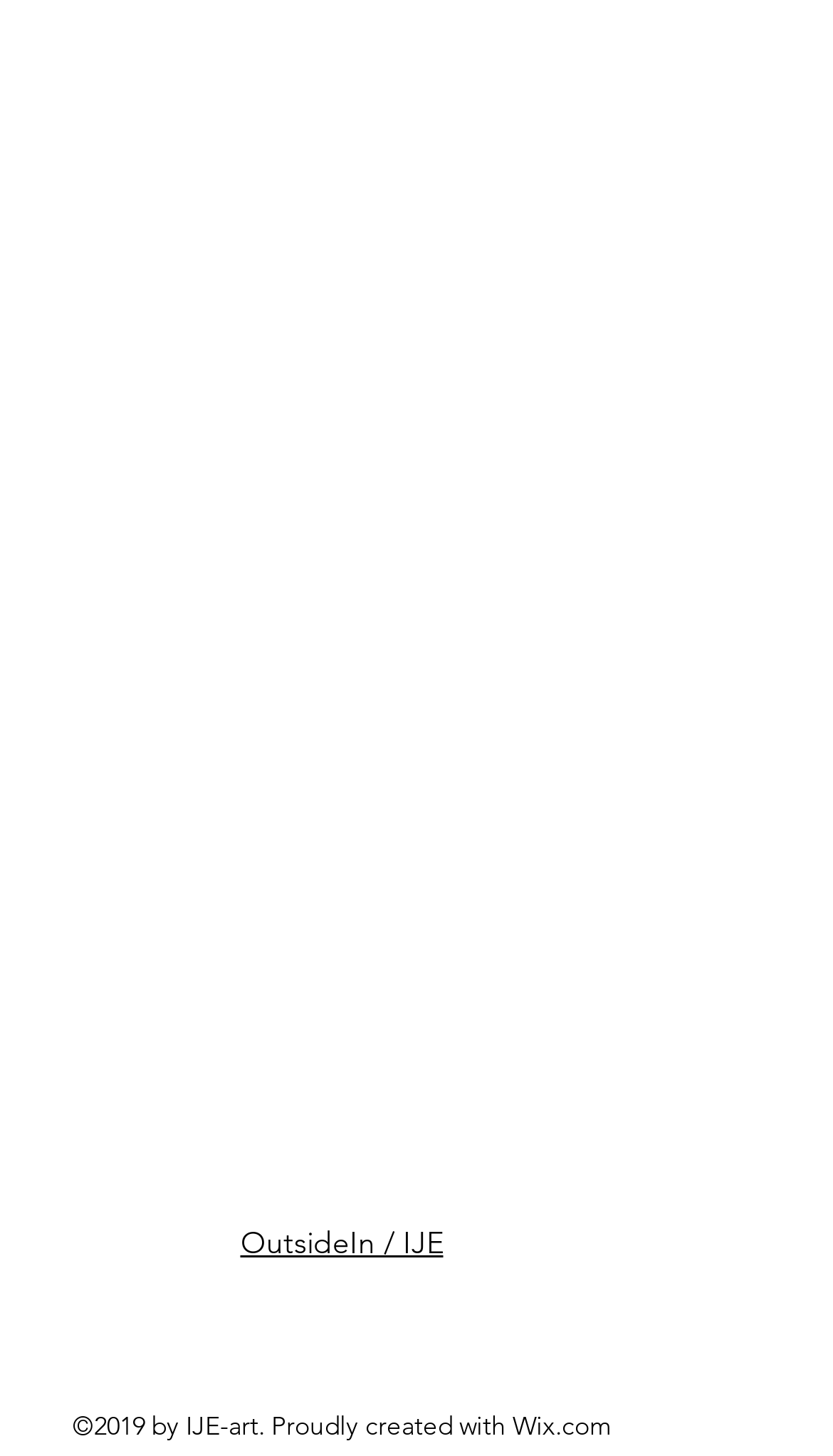What is the position of the social media links?
Based on the screenshot, provide a one-word or short-phrase response.

Bottom